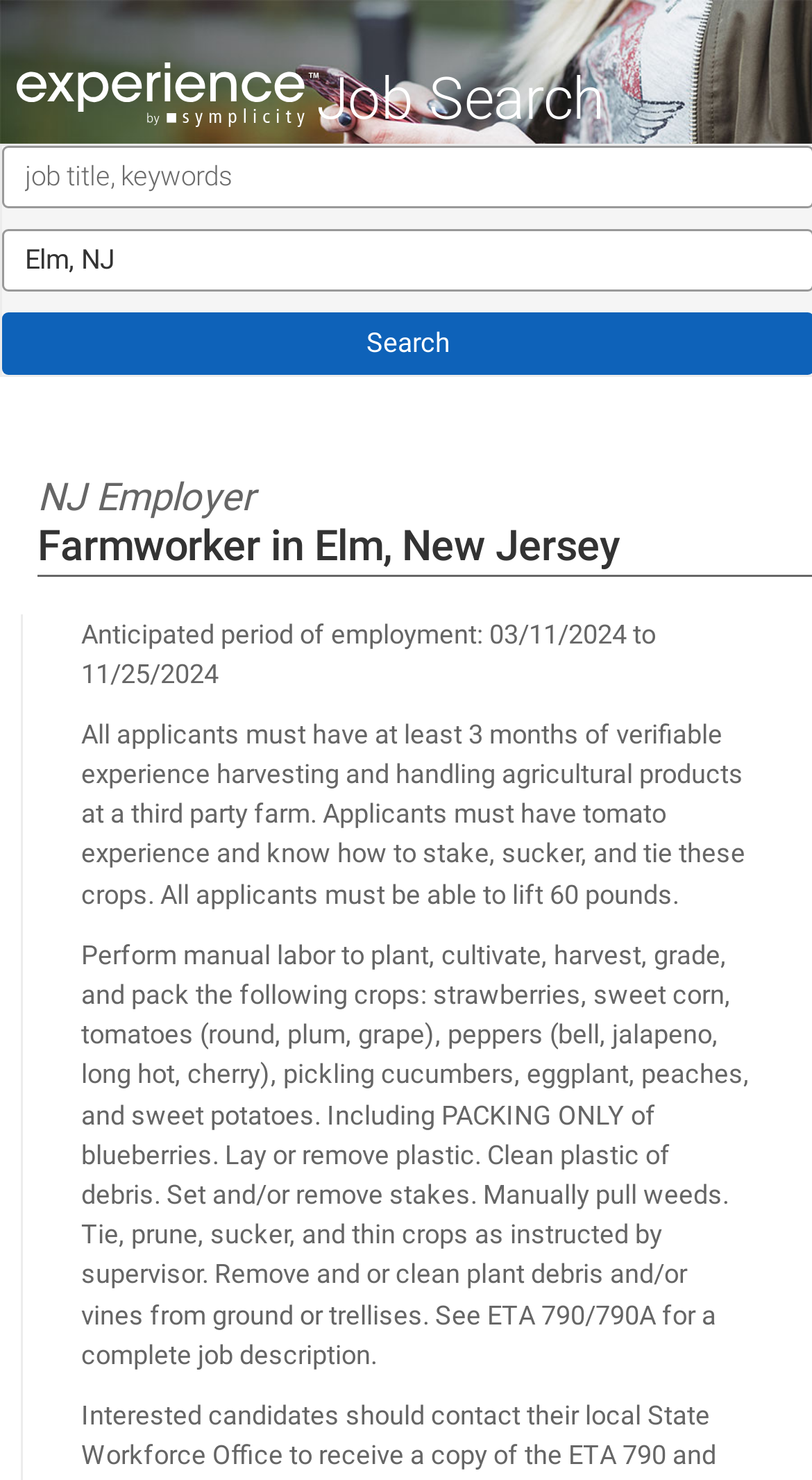What is the duration of employment?
Using the image, give a concise answer in the form of a single word or short phrase.

03/11/2024 to 11/25/2024